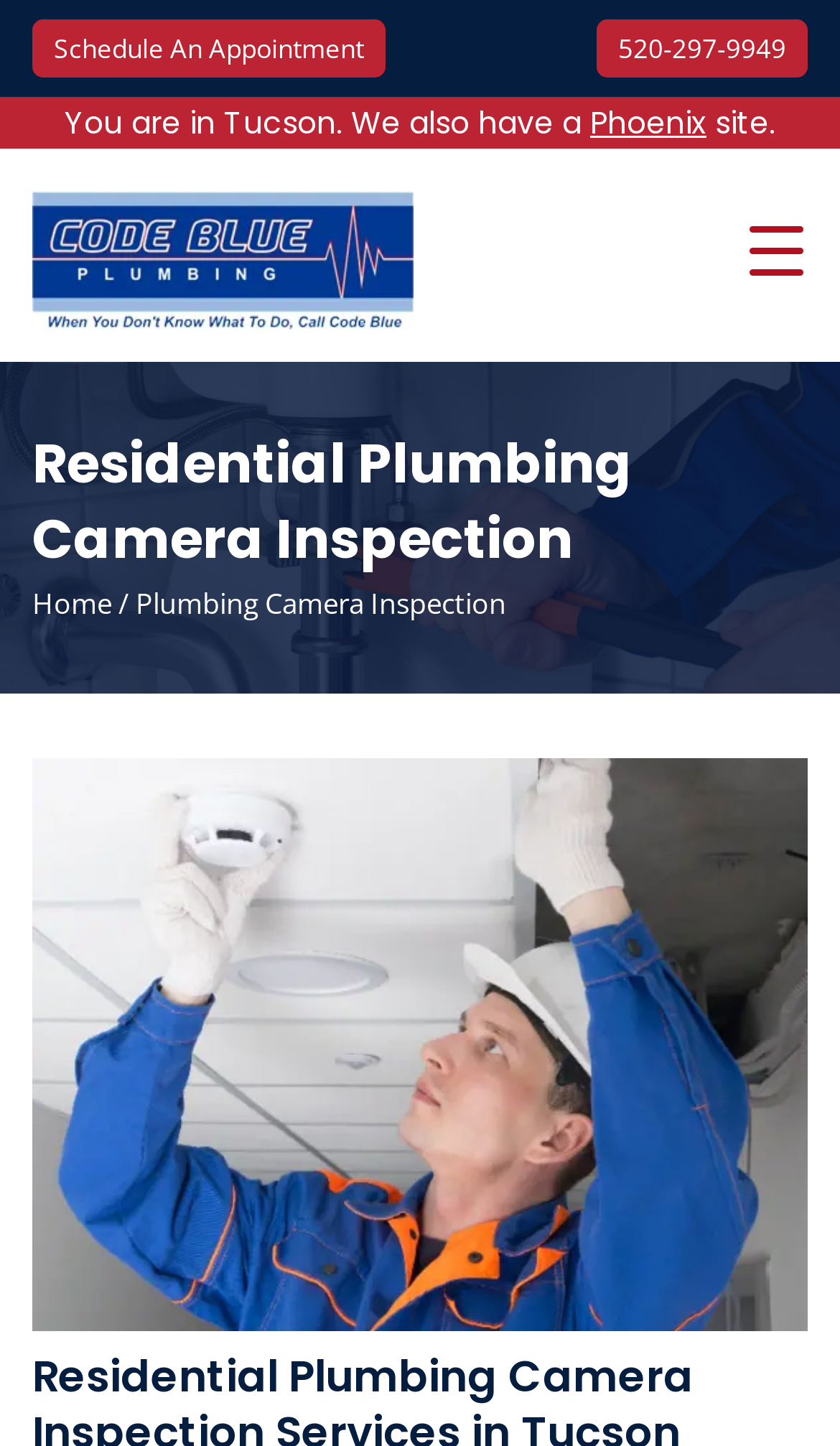Please determine the bounding box coordinates for the UI element described here. Use the format (top-left x, top-left y, bottom-right x, bottom-right y) with values bounded between 0 and 1: alt="Code Blue Plumbing"

[0.038, 0.133, 0.493, 0.228]